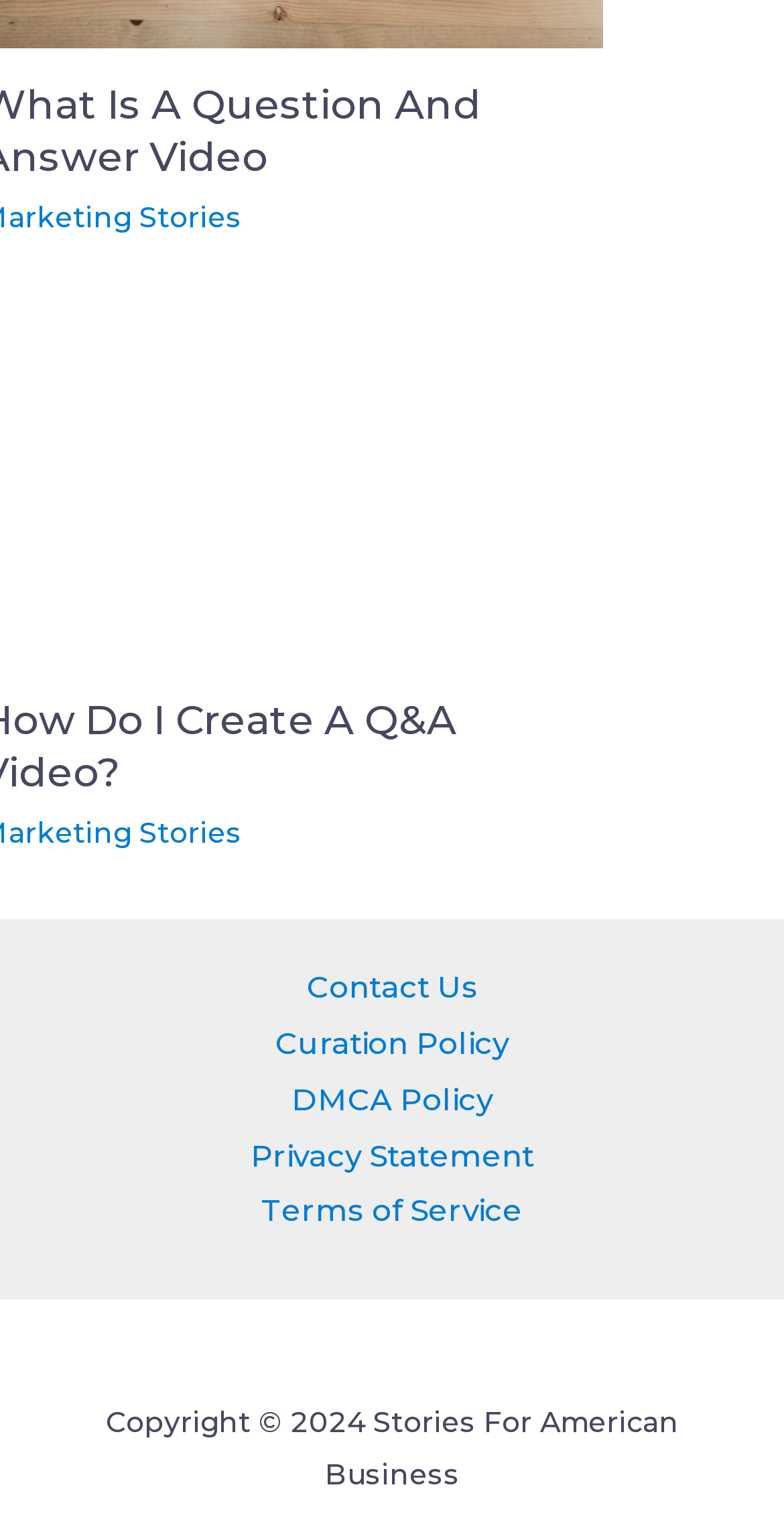What is the position of the 'Contact Us' link?
Please provide a single word or phrase as your answer based on the image.

Above the middle